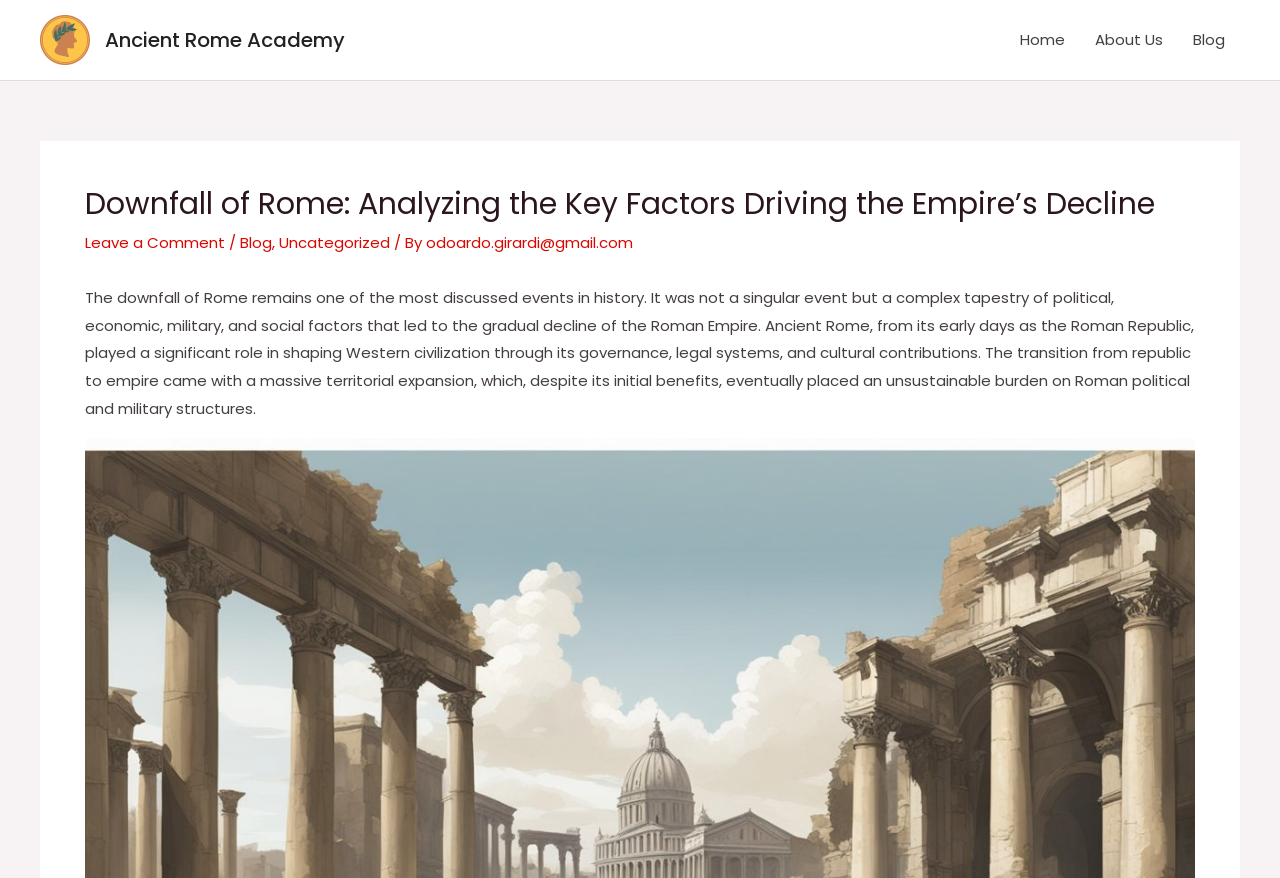Please extract the title of the webpage.

Downfall of Rome: Analyzing the Key Factors Driving the Empire’s Decline